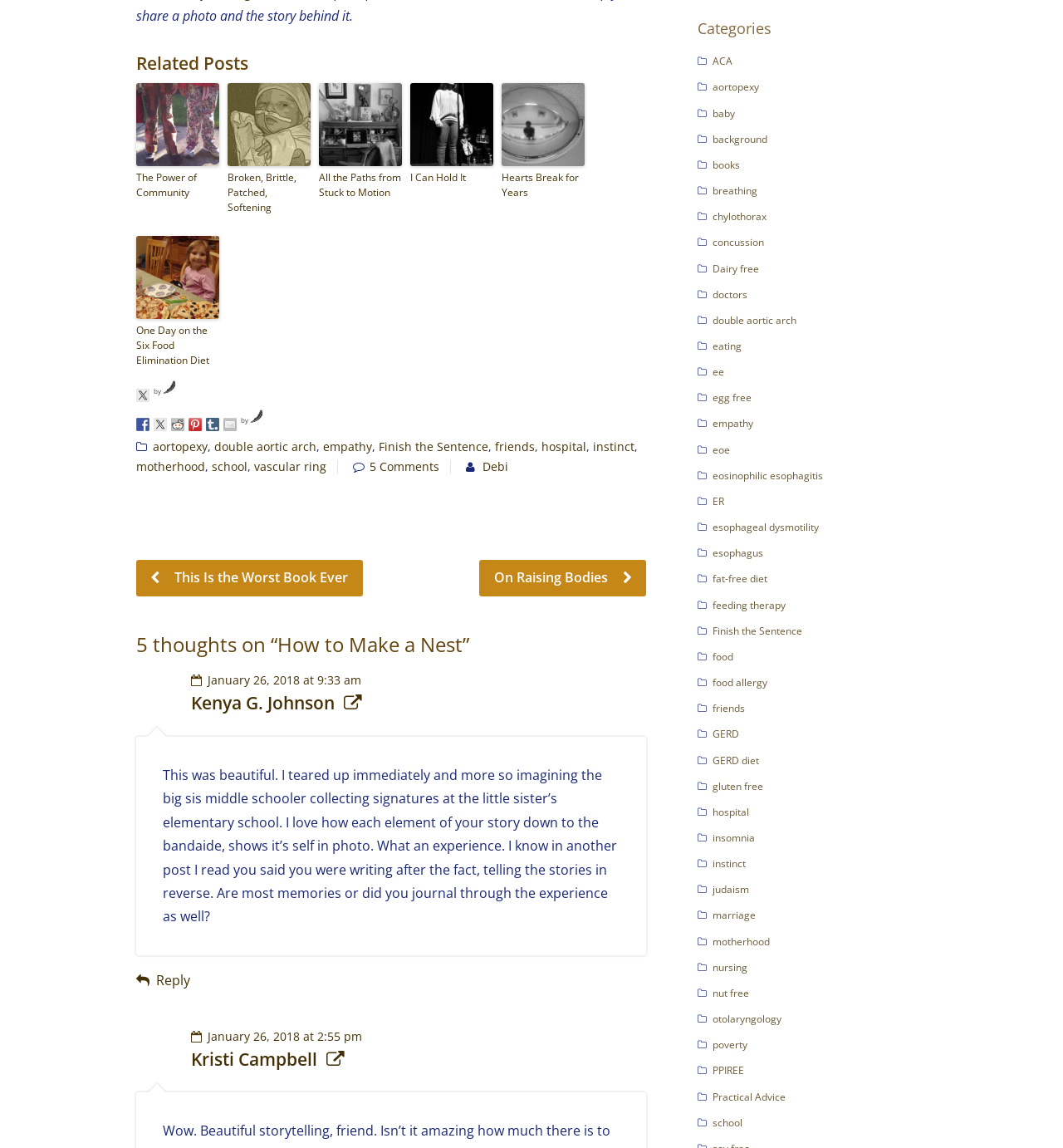Based on what you see in the screenshot, provide a thorough answer to this question: What is the title of the first related post?

The first related post is identified by the heading 'Related Posts' and the first link under it is 'The Power of Community', which is also accompanied by an image with the same name.